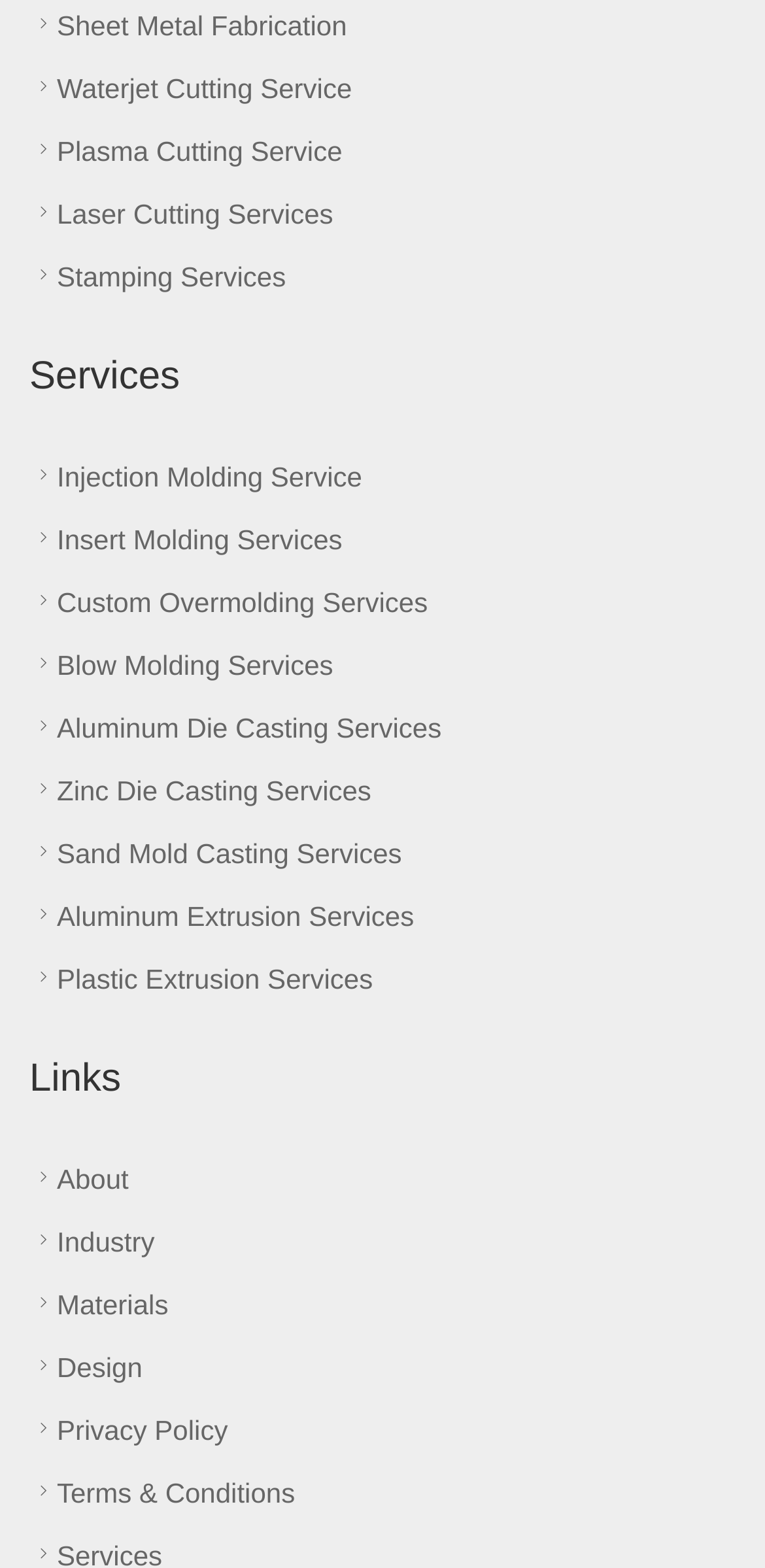Bounding box coordinates are to be given in the format (top-left x, top-left y, bottom-right x, bottom-right y). All values must be floating point numbers between 0 and 1. Provide the bounding box coordinate for the UI element described as: Sand Mold Casting Services

[0.038, 0.534, 0.525, 0.554]